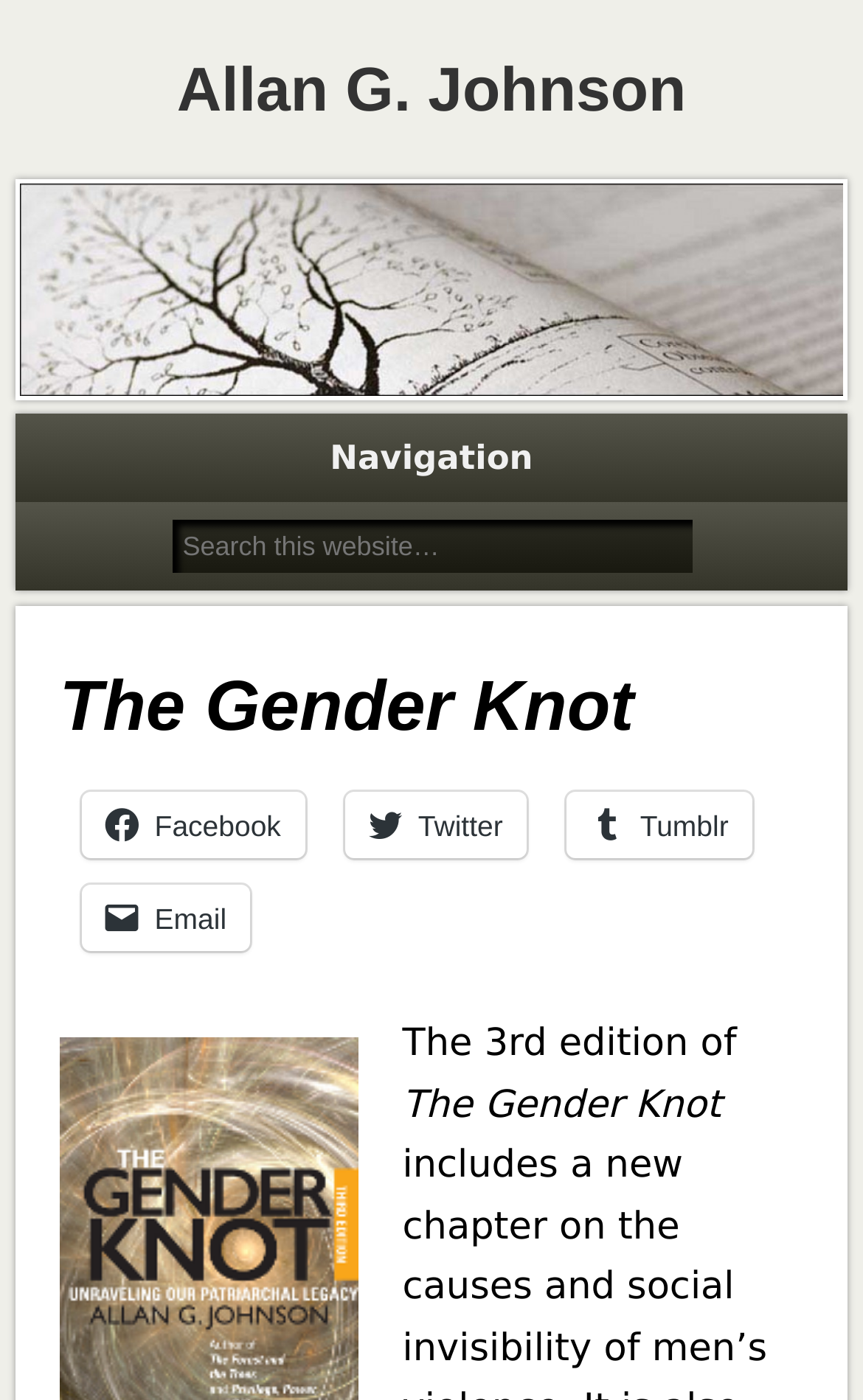What is the book about?
Based on the visual content, answer with a single word or a brief phrase.

Gender